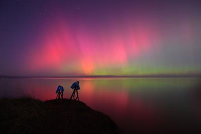List and describe all the prominent features within the image.

The image captures a breathtaking scene of the Aurora Borealis, also known as the Northern Lights, illuminating the night sky in vibrant shades of pink, purple, and green. In the foreground, two photographers are seen silhouetted against this stunning natural light display, each with their cameras positioned on tripods, poised to capture the beauty above. The calm waters reflect the colorful lights, adding depth to the scene and creating a sense of tranquility. The surrounding landscape is dark and subdued, emphasizing the radiant colors of the aurora and the awe-inspiring spectacle of nature that draws these photographers to this remote setting.